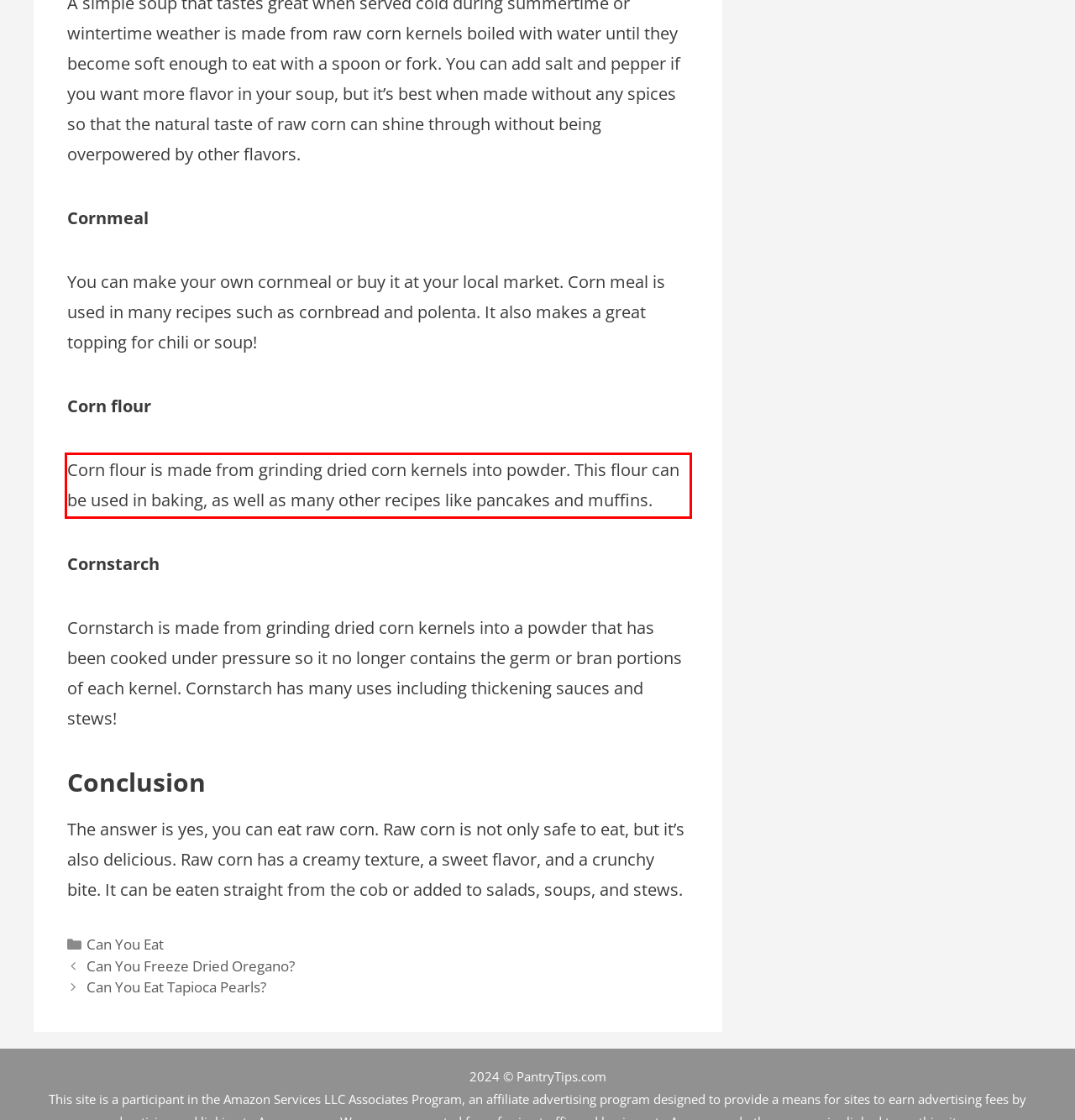Examine the screenshot of the webpage, locate the red bounding box, and generate the text contained within it.

Corn flour is made from grinding dried corn kernels into powder. This flour can be used in baking, as well as many other recipes like pancakes and muffins.